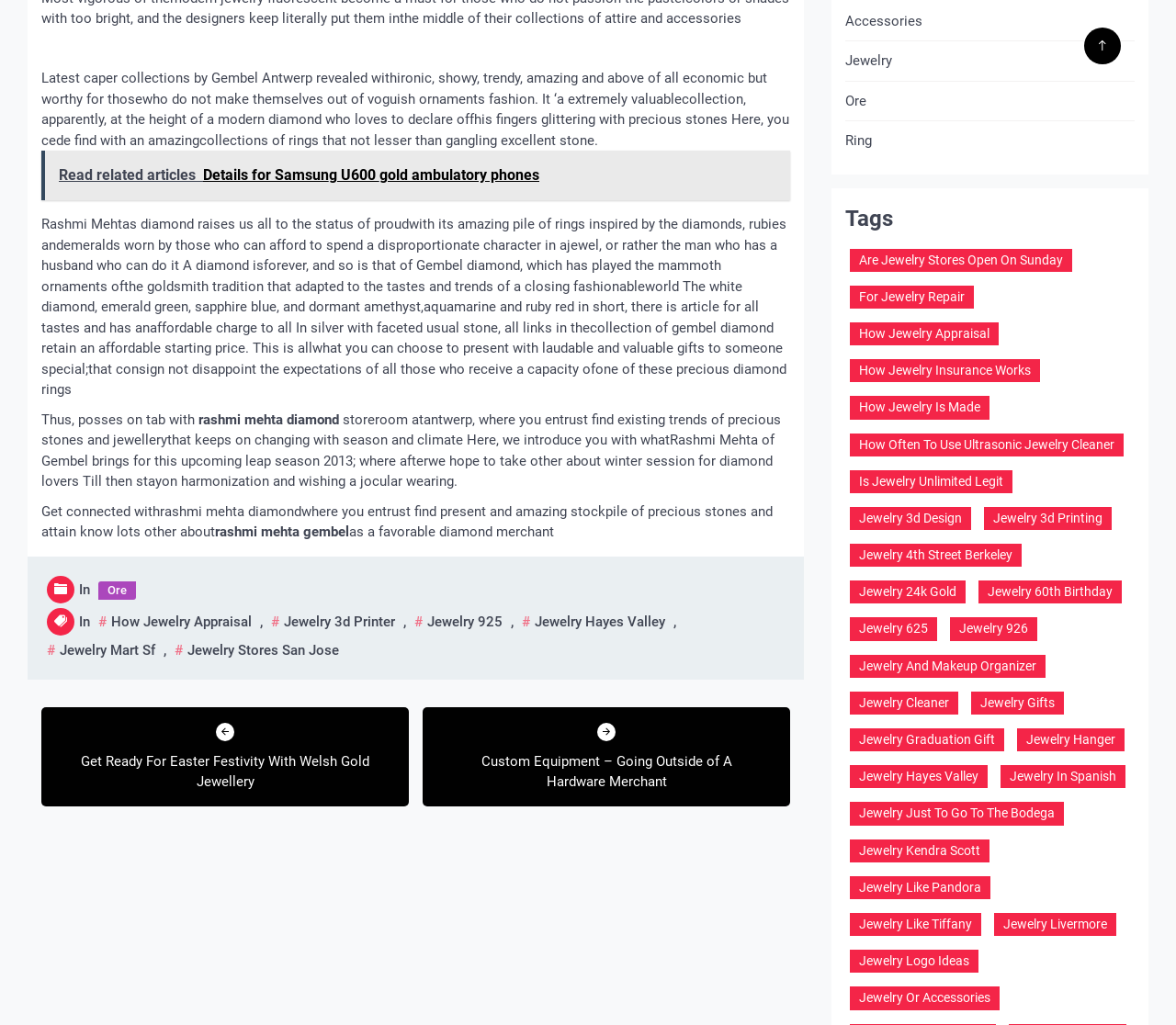What is the purpose of the jewelry collection?
Please look at the screenshot and answer in one word or a short phrase.

To present as gifts